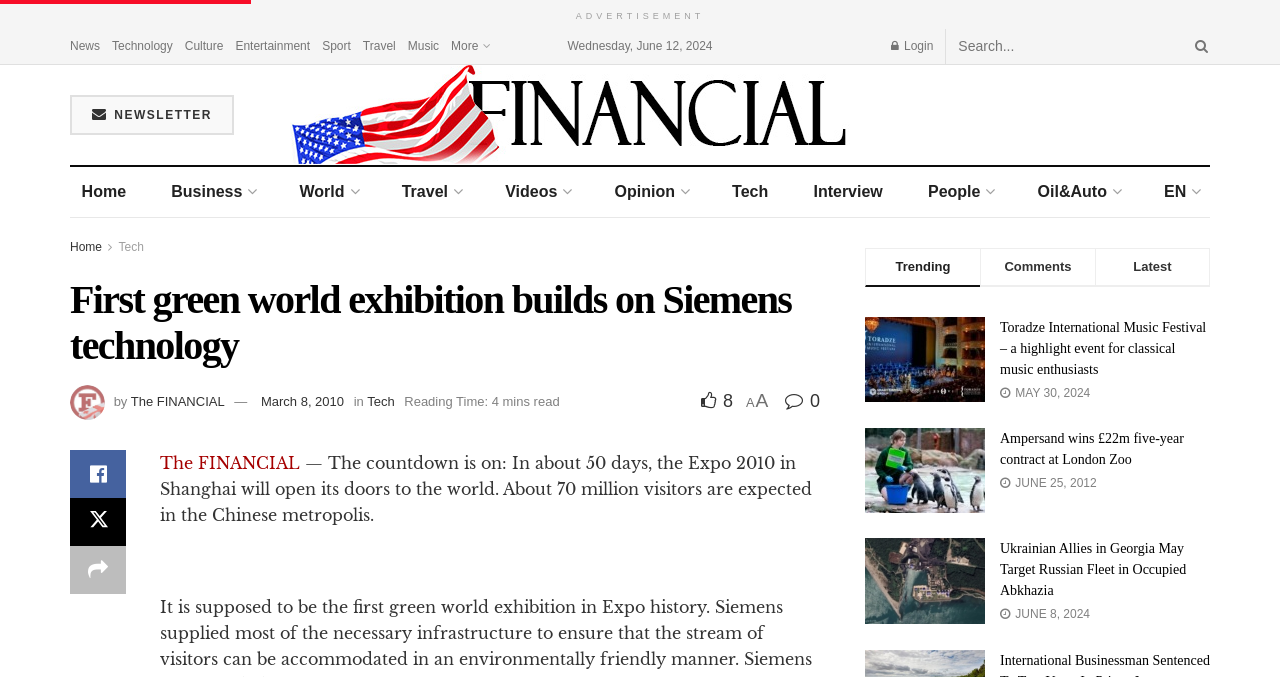Please provide a one-word or phrase answer to the question: 
What is the category of the article with the title 'Toradze International Music Festival – a highlight event for classical music enthusiasts'?

Music